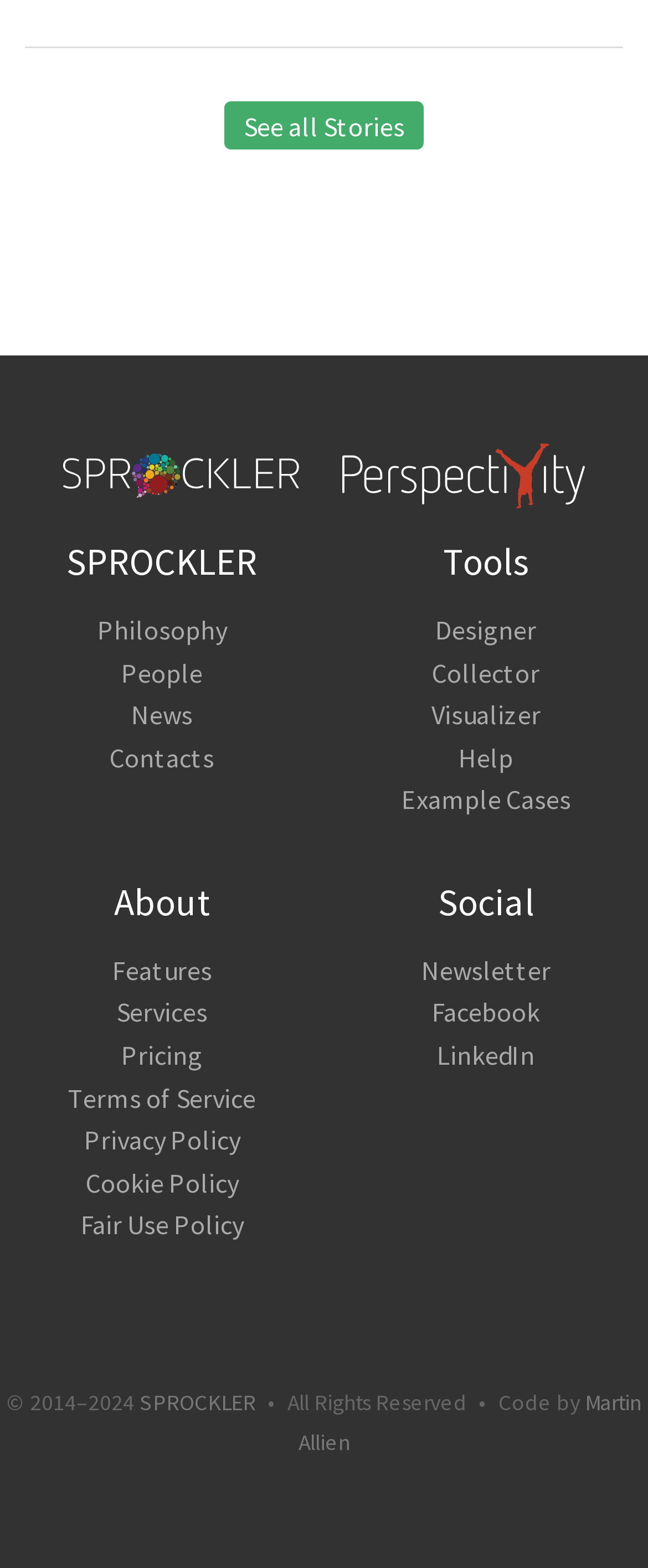What social media platforms are linked on the webpage?
Please utilize the information in the image to give a detailed response to the question.

The social media platforms linked on the webpage can be found by examining the link elements located below the StaticText element with the text 'Social'. These link elements have the texts 'Facebook', 'LinkedIn', and 'Newsletter', which are likely the social media platforms linked on the webpage.